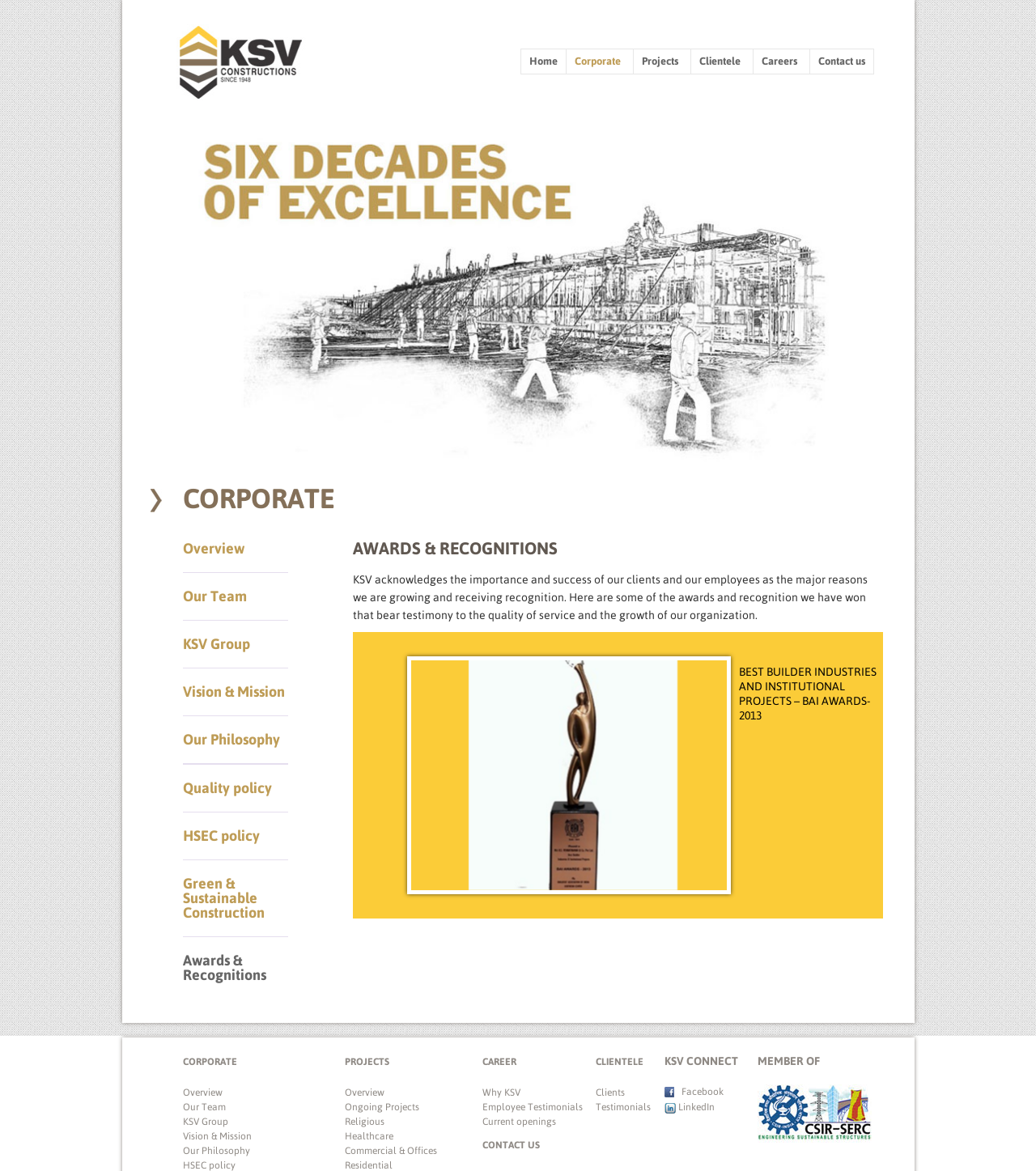What is the category of projects mentioned?
Please use the image to provide a one-word or short phrase answer.

Religious, Healthcare, Commercial & Offices